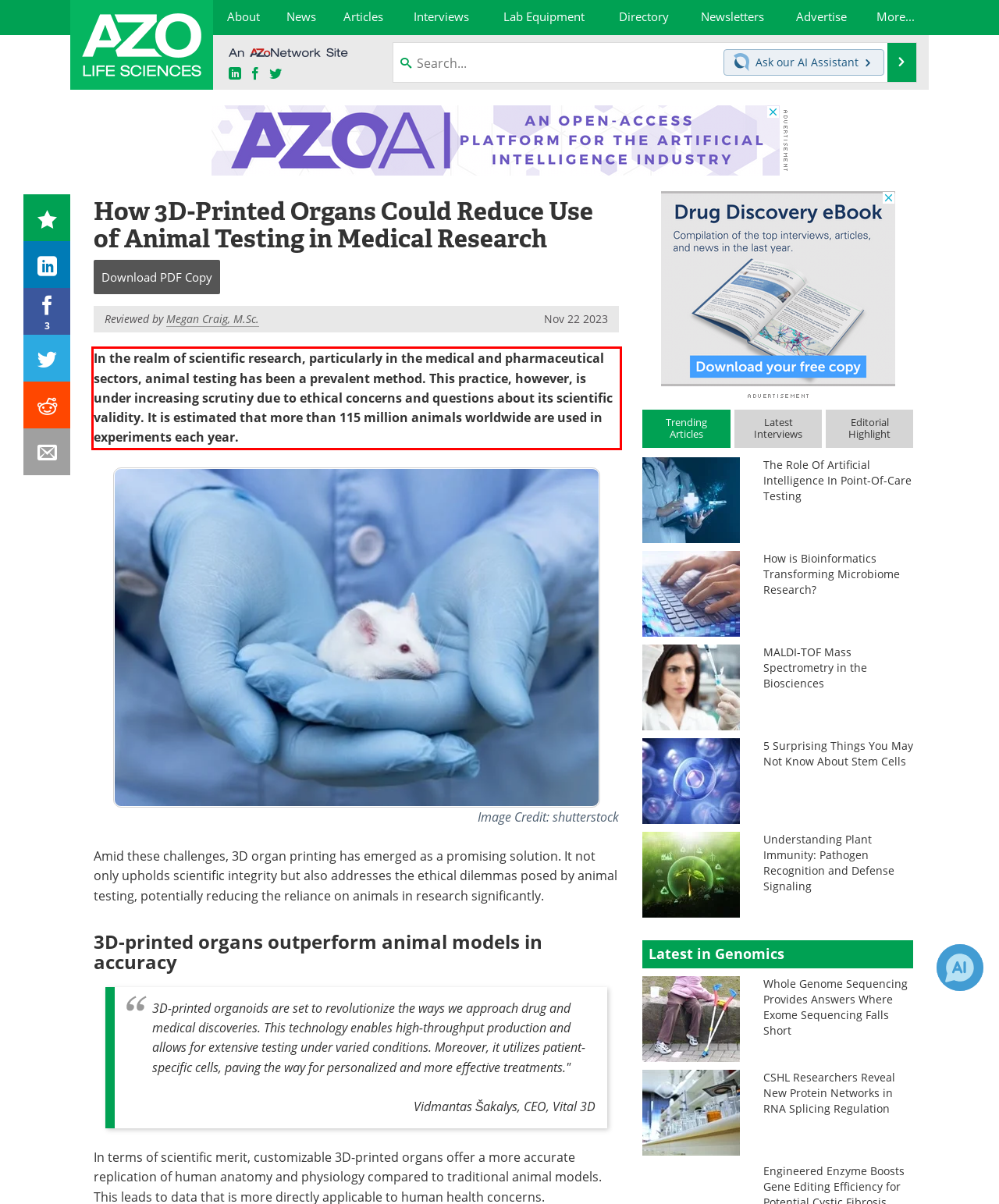Using the provided screenshot of a webpage, recognize the text inside the red rectangle bounding box by performing OCR.

In the realm of scientific research, particularly in the medical and pharmaceutical sectors, animal testing has been a prevalent method. This practice, however, is under increasing scrutiny due to ethical concerns and questions about its scientific validity. It is estimated that more than 115 million animals worldwide are used in experiments each year.